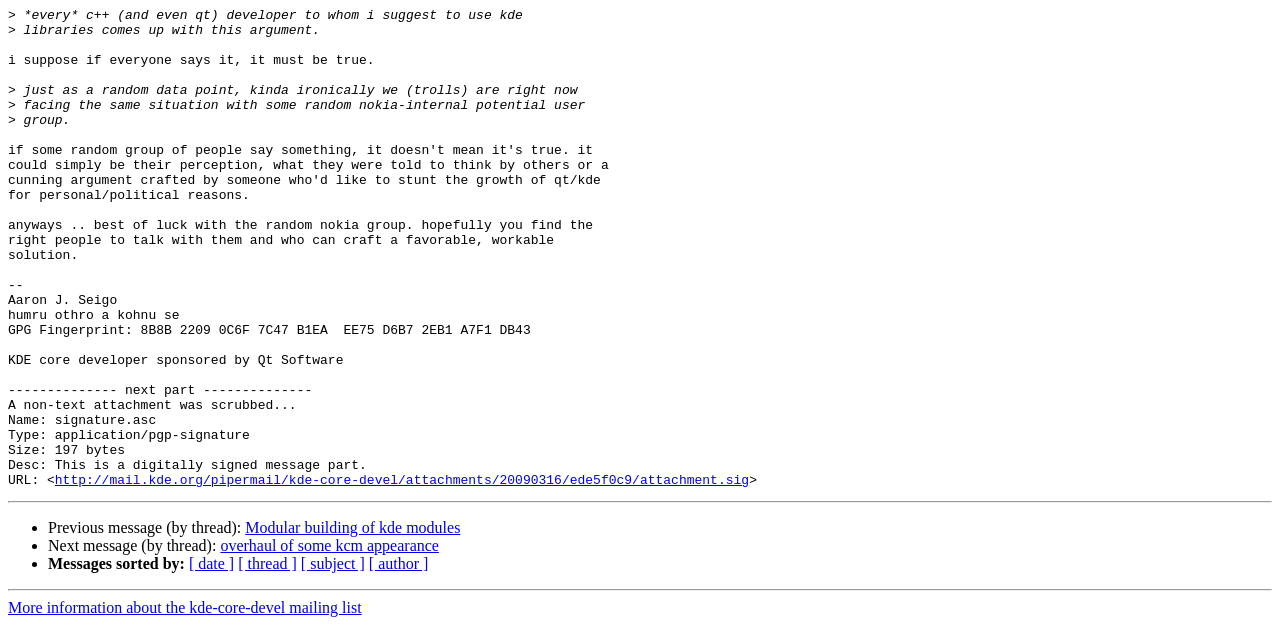Pinpoint the bounding box coordinates of the clickable element to carry out the following instruction: "Visit the 'Blog' page."

None